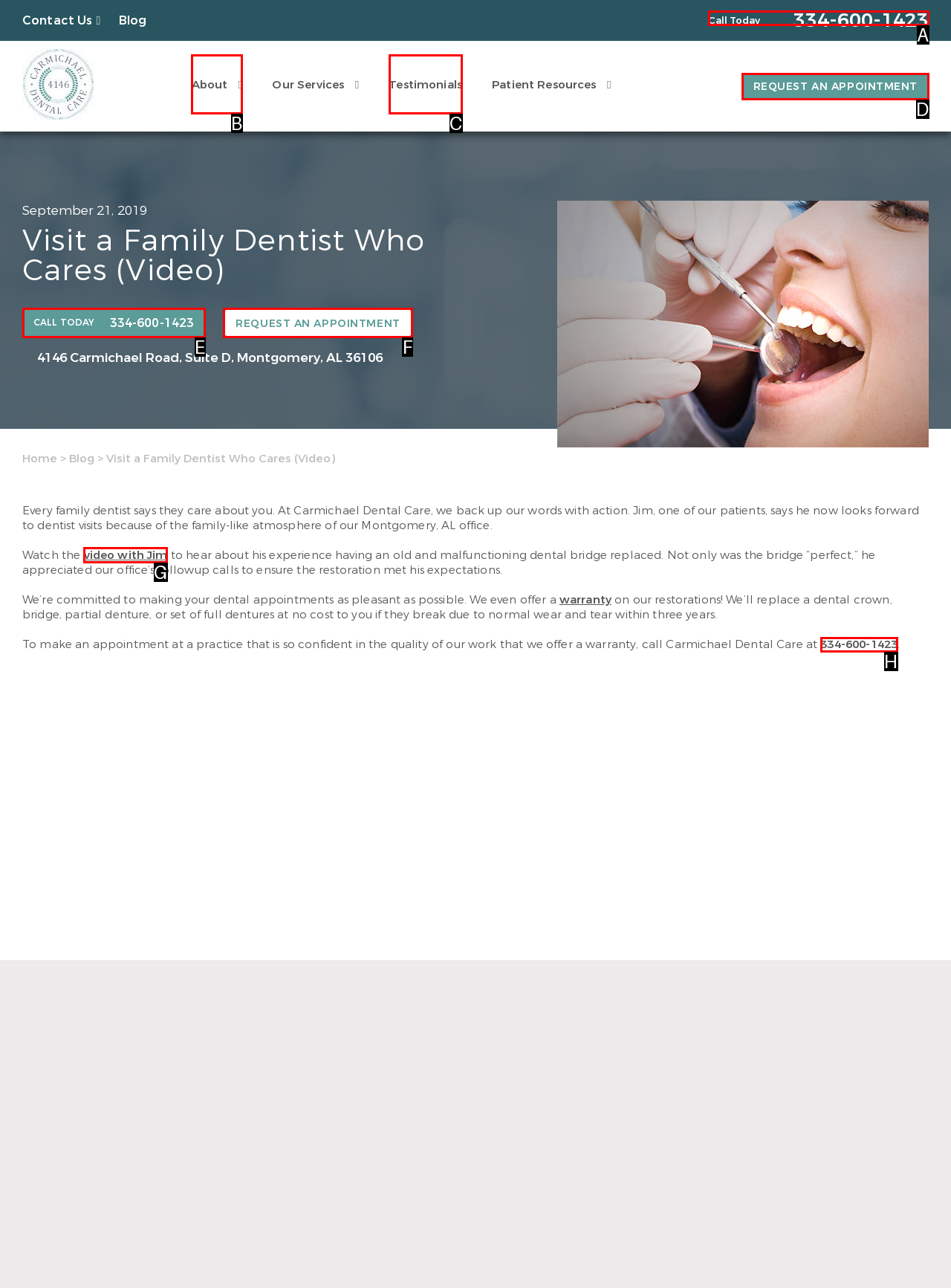Decide which letter you need to select to fulfill the task: Watch the video with Jim
Answer with the letter that matches the correct option directly.

G